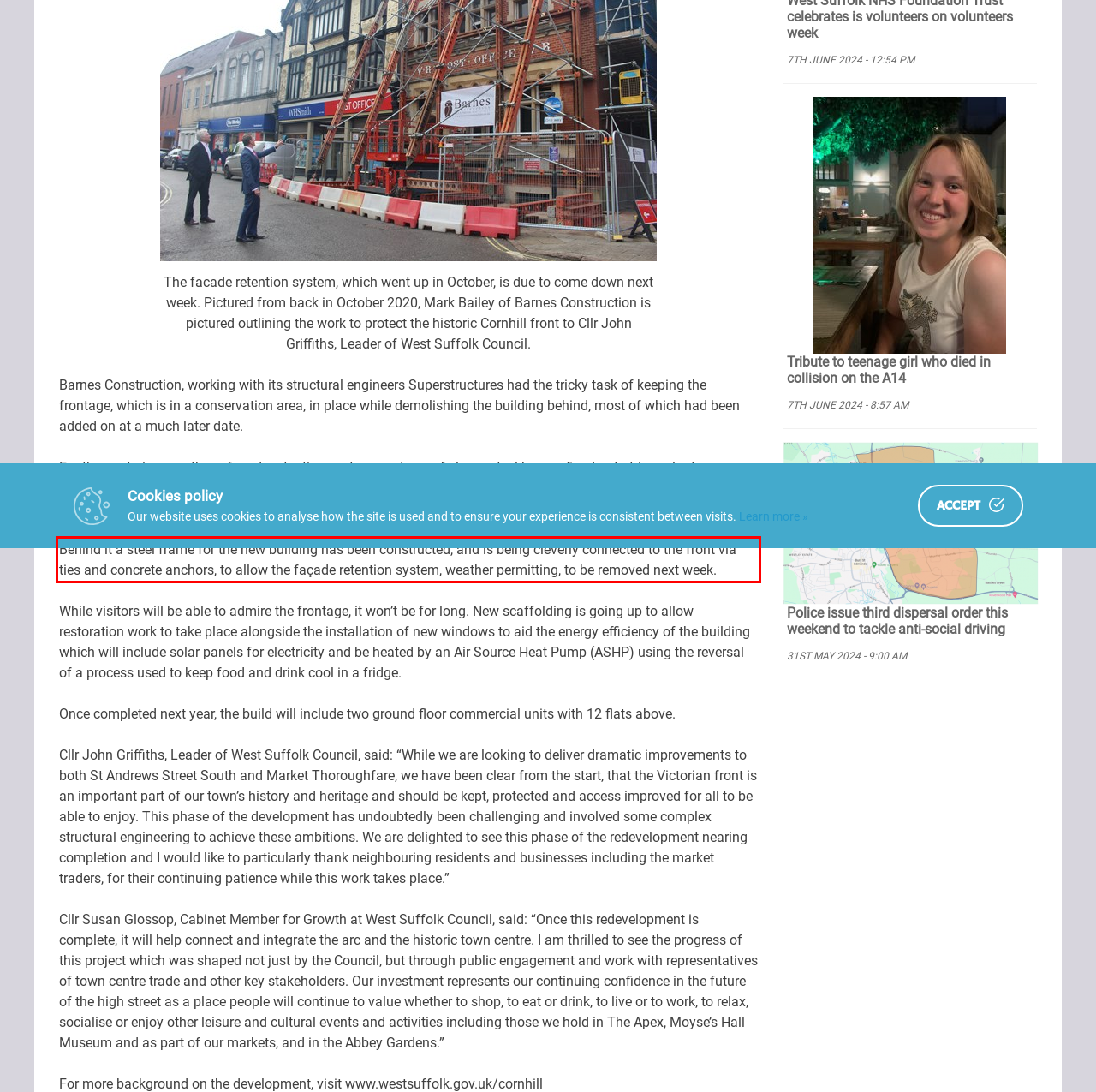Identify the red bounding box in the webpage screenshot and perform OCR to generate the text content enclosed.

Behind it a steel frame for the new building has been constructed, and is being cleverly connected to the front via ties and concrete anchors, to allow the façade retention system, weather permitting, to be removed next week.